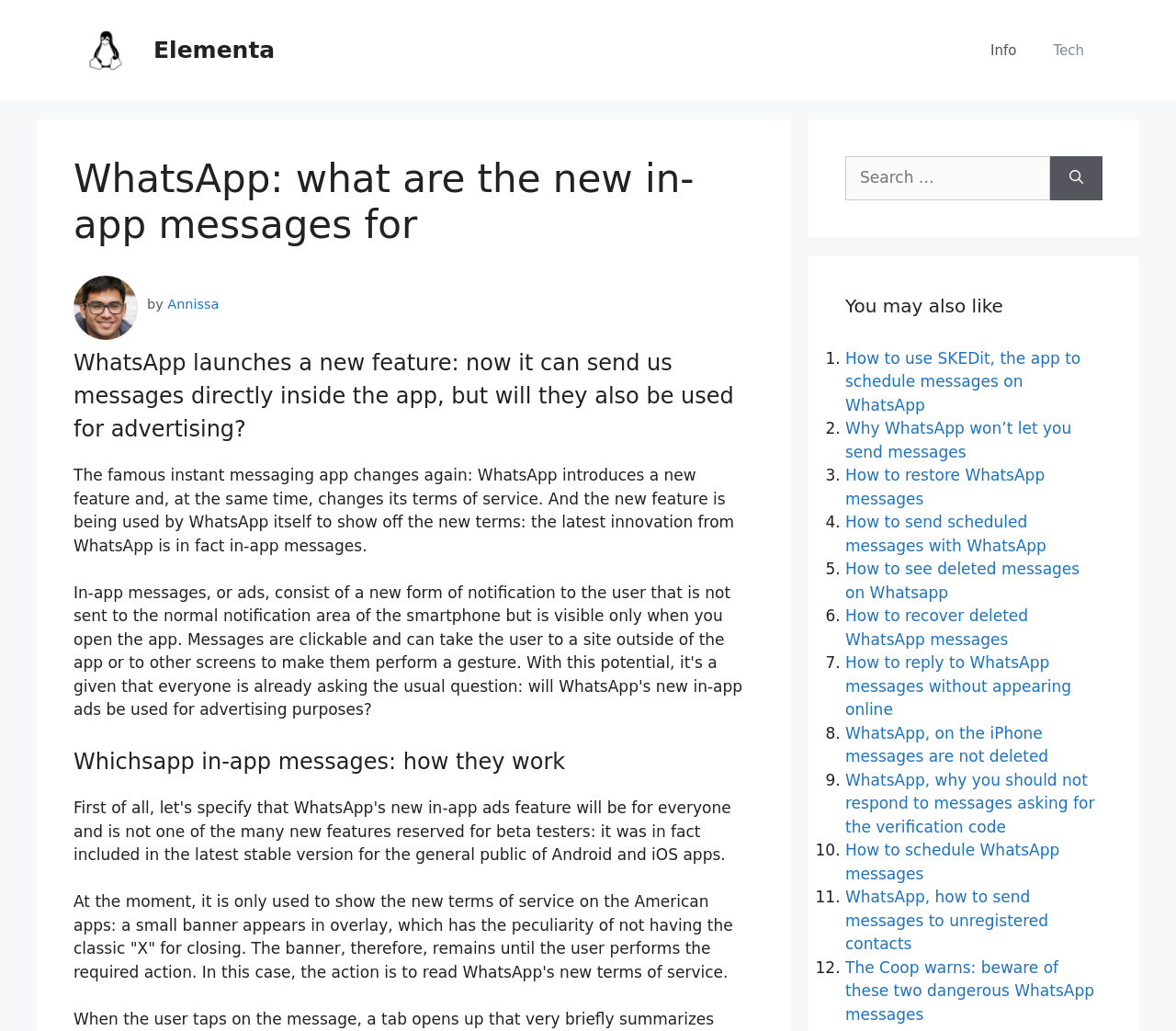Based on the element description parent_node: Search for: aria-label="Search", identify the bounding box coordinates for the UI element. The coordinates should be in the format (top-left x, top-left y, bottom-right x, bottom-right y) and within the 0 to 1 range.

[0.893, 0.152, 0.938, 0.194]